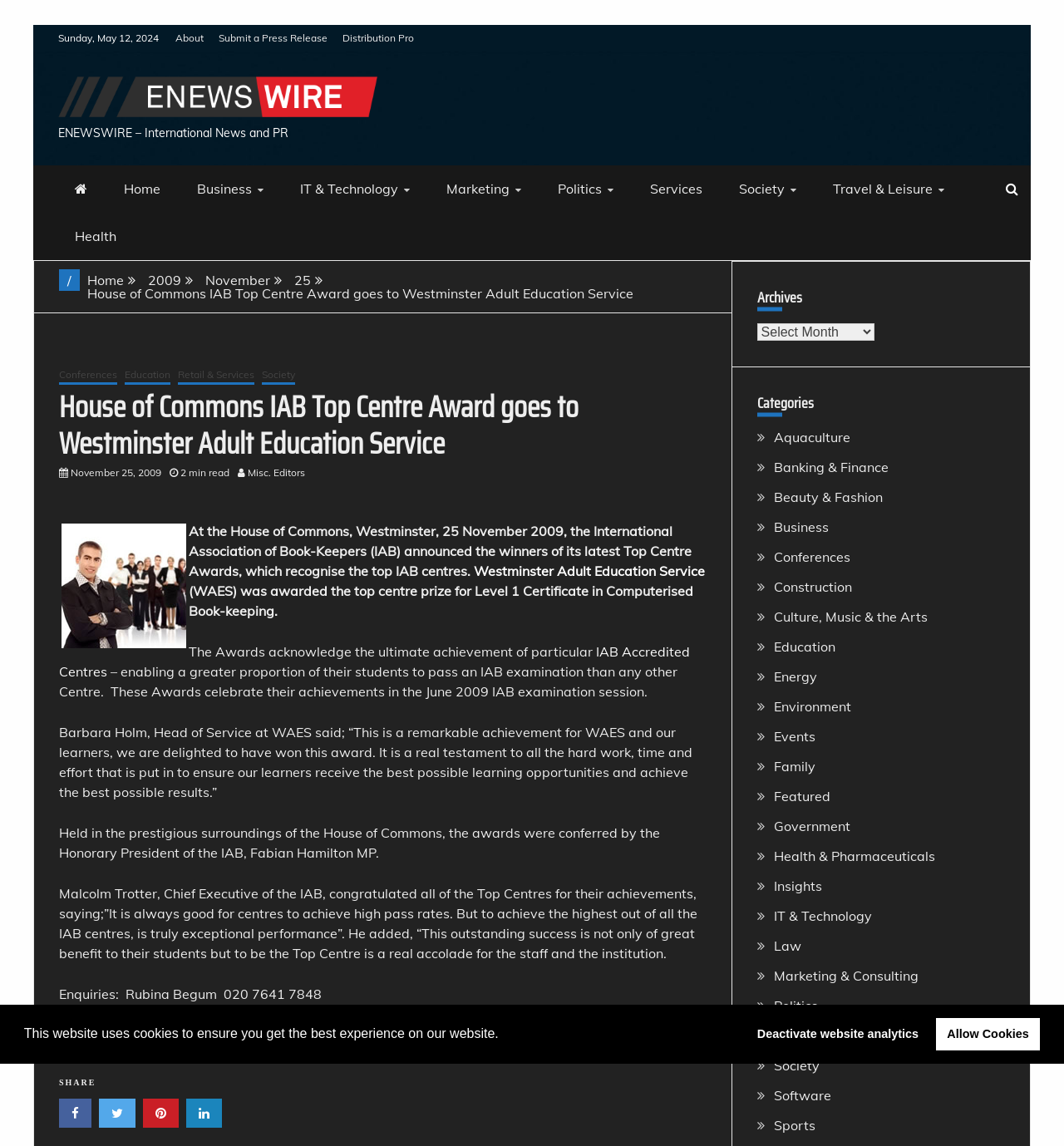Can you provide the bounding box coordinates for the element that should be clicked to implement the instruction: "Click the 'Politics' link"?

[0.509, 0.144, 0.592, 0.186]